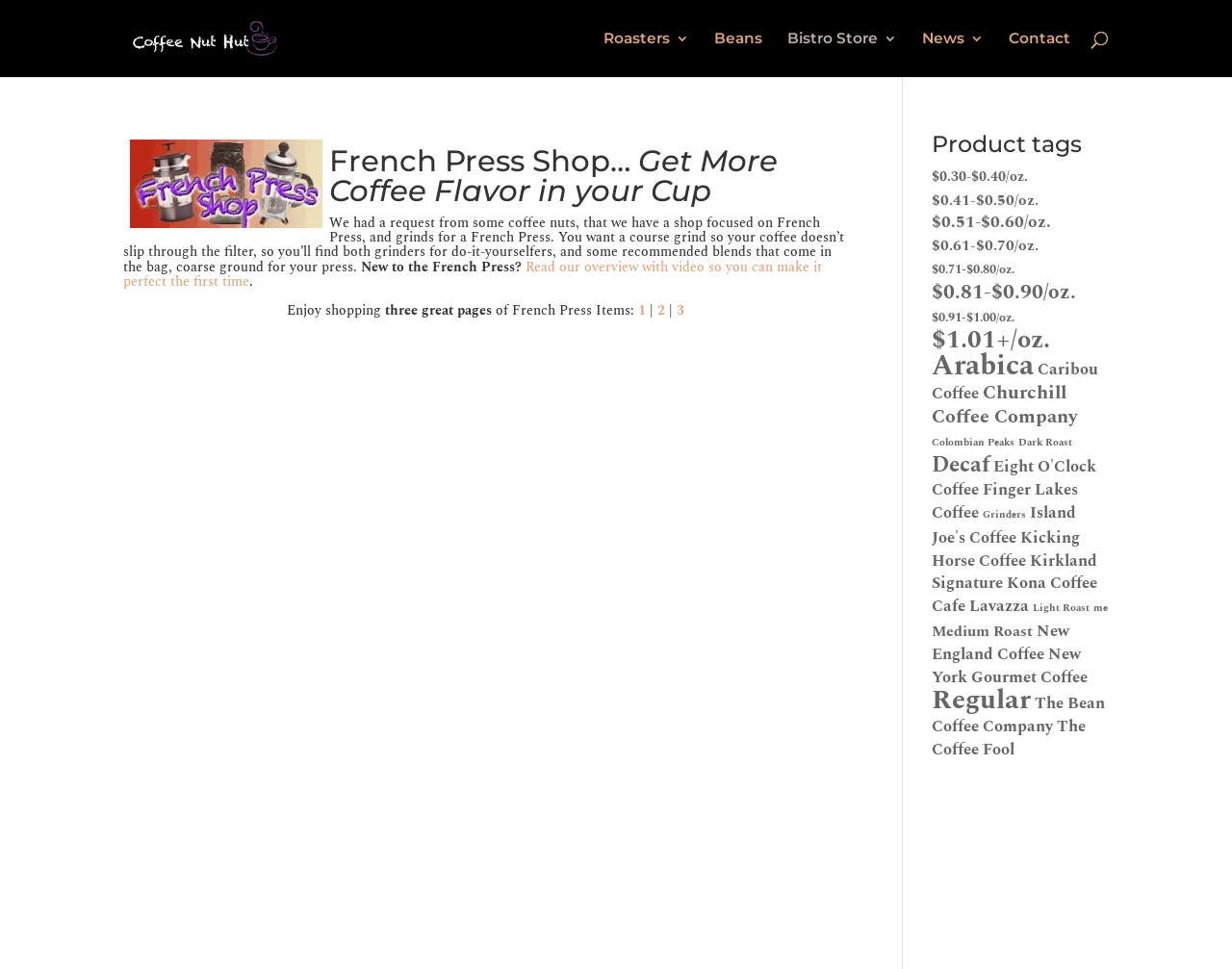Determine the bounding box of the UI component based on this description: "Colombian Peaks". The bounding box coordinates should be four float values between 0 and 1, i.e., [left, top, right, bottom].

[0.756, 0.448, 0.824, 0.464]